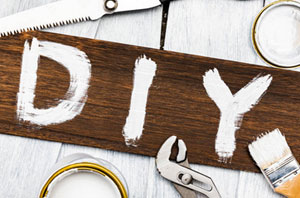Create an elaborate description of the image, covering every aspect.

The image showcases a rustic wooden board prominently featuring the letters "DIY" painted in white. Surrounding the board are various DIY tools, including a saw, a wrench, and paintbrushes, suggesting a hands-on approach to home improvement. The background consists of light-colored wooden planks that enhance the overall aesthetic, emphasizing a creative and practical atmosphere. This image complements the topic of "Do-it-Yourself Plastering Selston," indicating that individuals in the Selston area can engage in DIY projects, including plastering, by utilizing local resources and services.